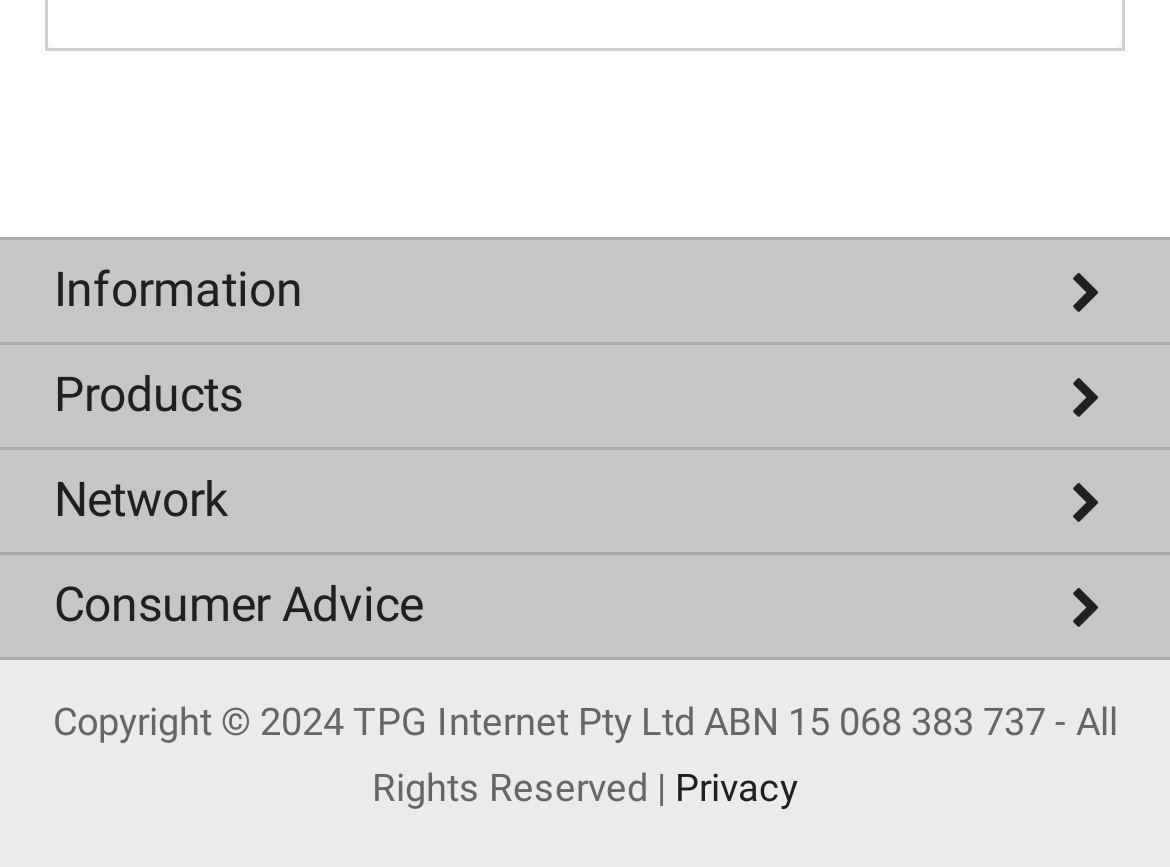Identify the bounding box coordinates of the specific part of the webpage to click to complete this instruction: "Read Privacy Policy".

[0.577, 0.883, 0.682, 0.935]